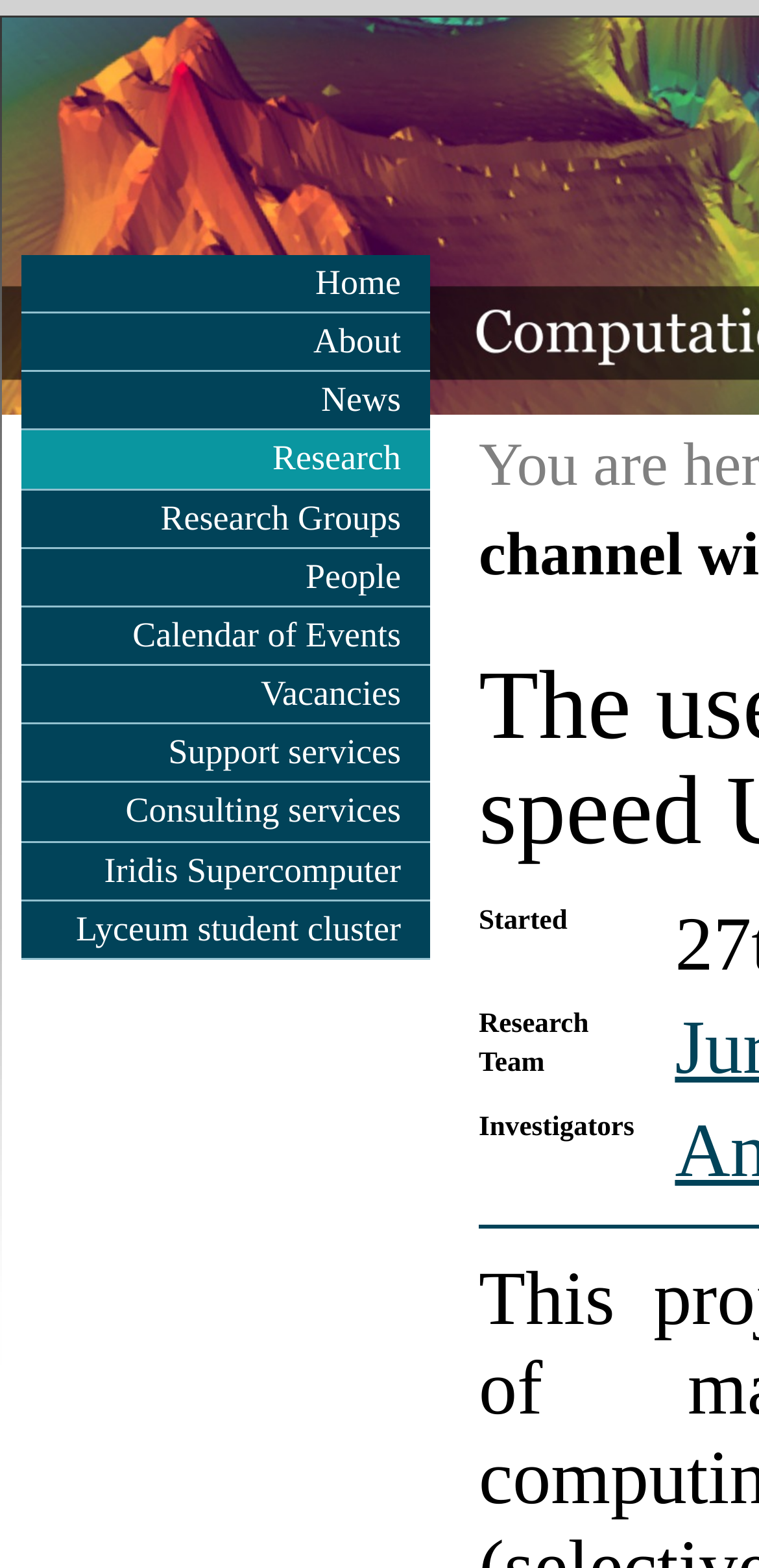Explain the webpage in detail.

The webpage is about the Computational Modelling Group, specifically focusing on the use of channel wings for slow speed UAV flight. At the top, there is a navigation menu with 11 links, including "Home", "About", "News", "Research", and others, aligned horizontally and taking up about a quarter of the screen's width. 

Below the navigation menu, there is a section with three description list terms, each containing a static text. The first term has the text "Started", the second has "Research Team", and the third has "Investigators". These terms are positioned in a vertical column, taking up about a quarter of the screen's width and located near the left edge of the screen.